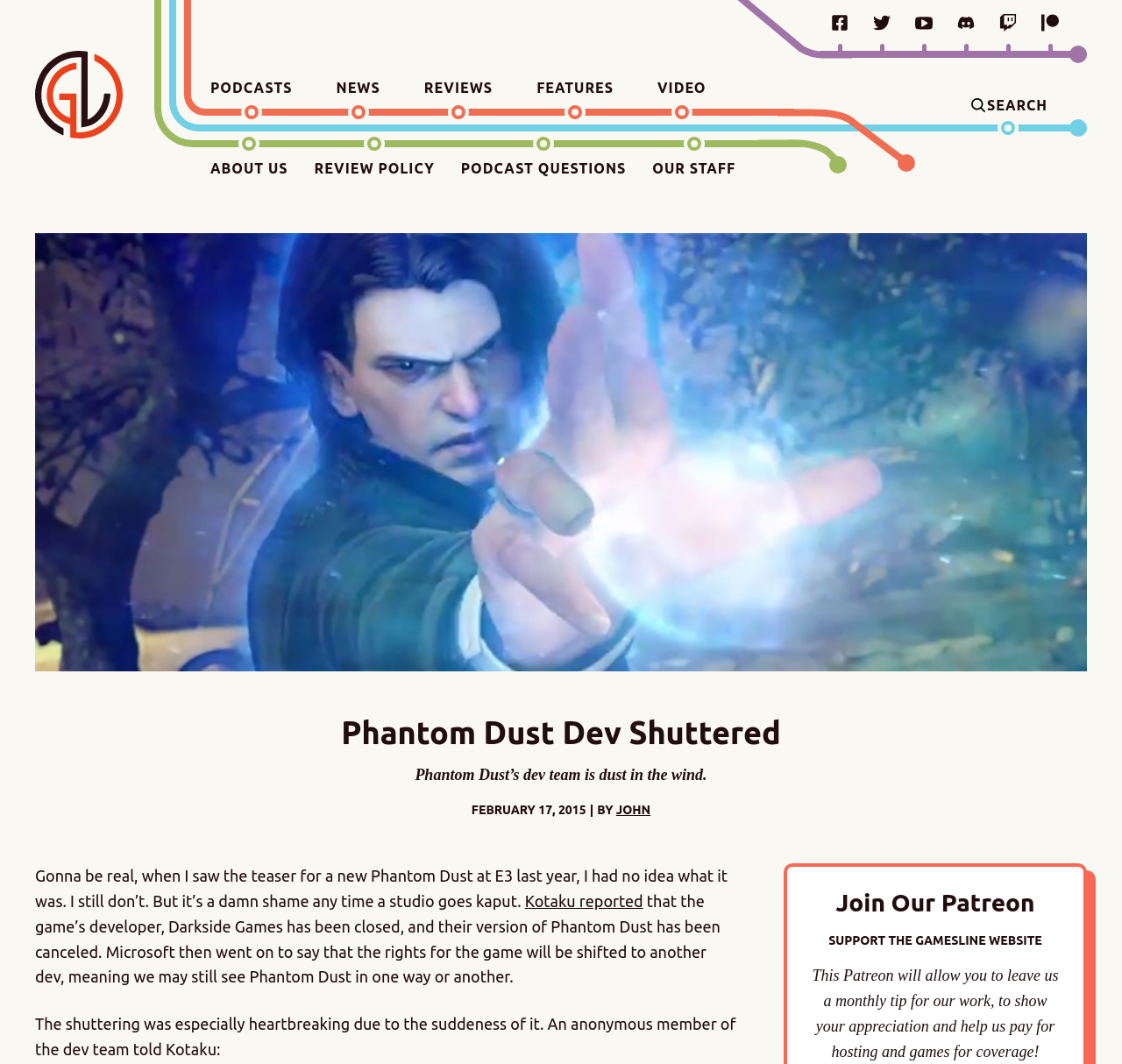Identify and provide the main heading of the webpage.

Phantom Dust Dev Shuttered